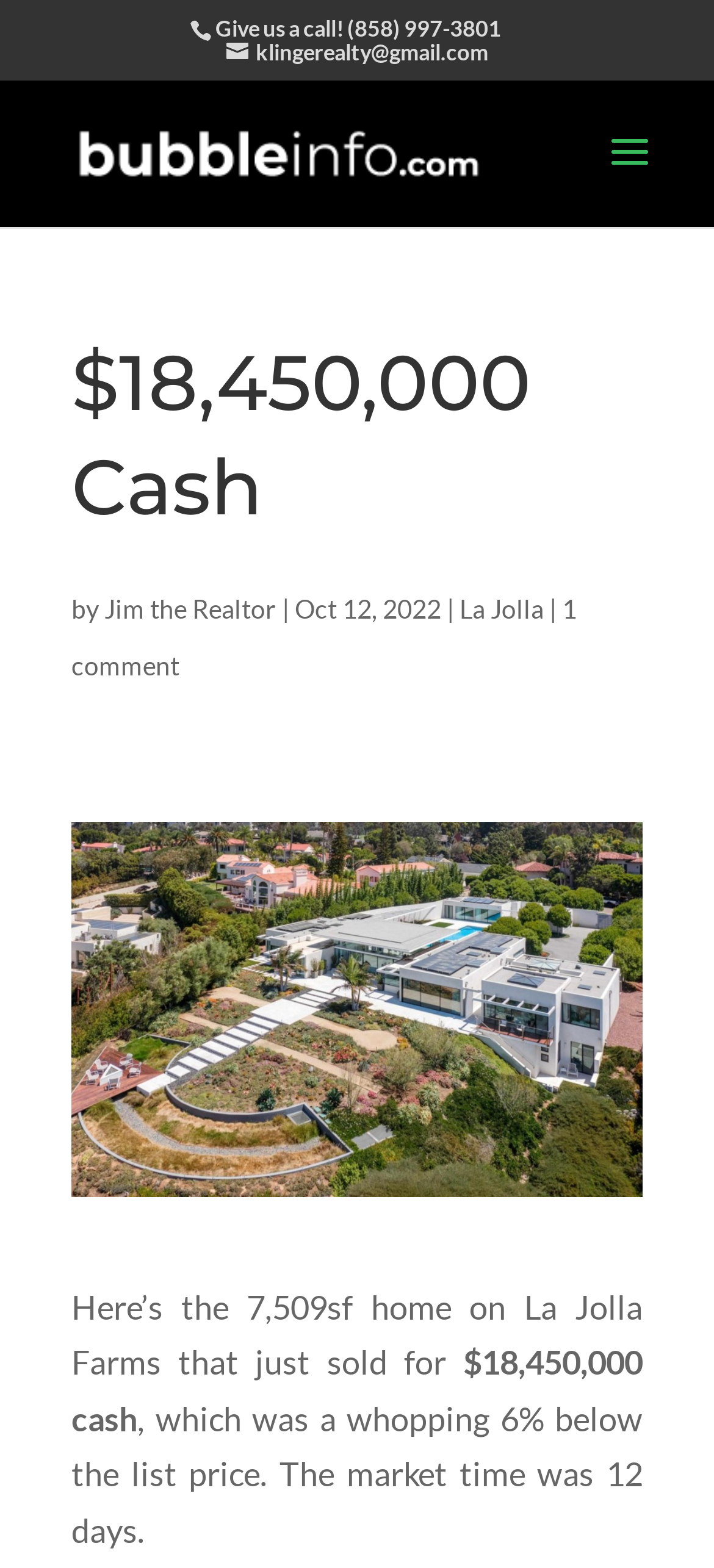What is the price of the home?
Give a single word or phrase answer based on the content of the image.

$18,450,000